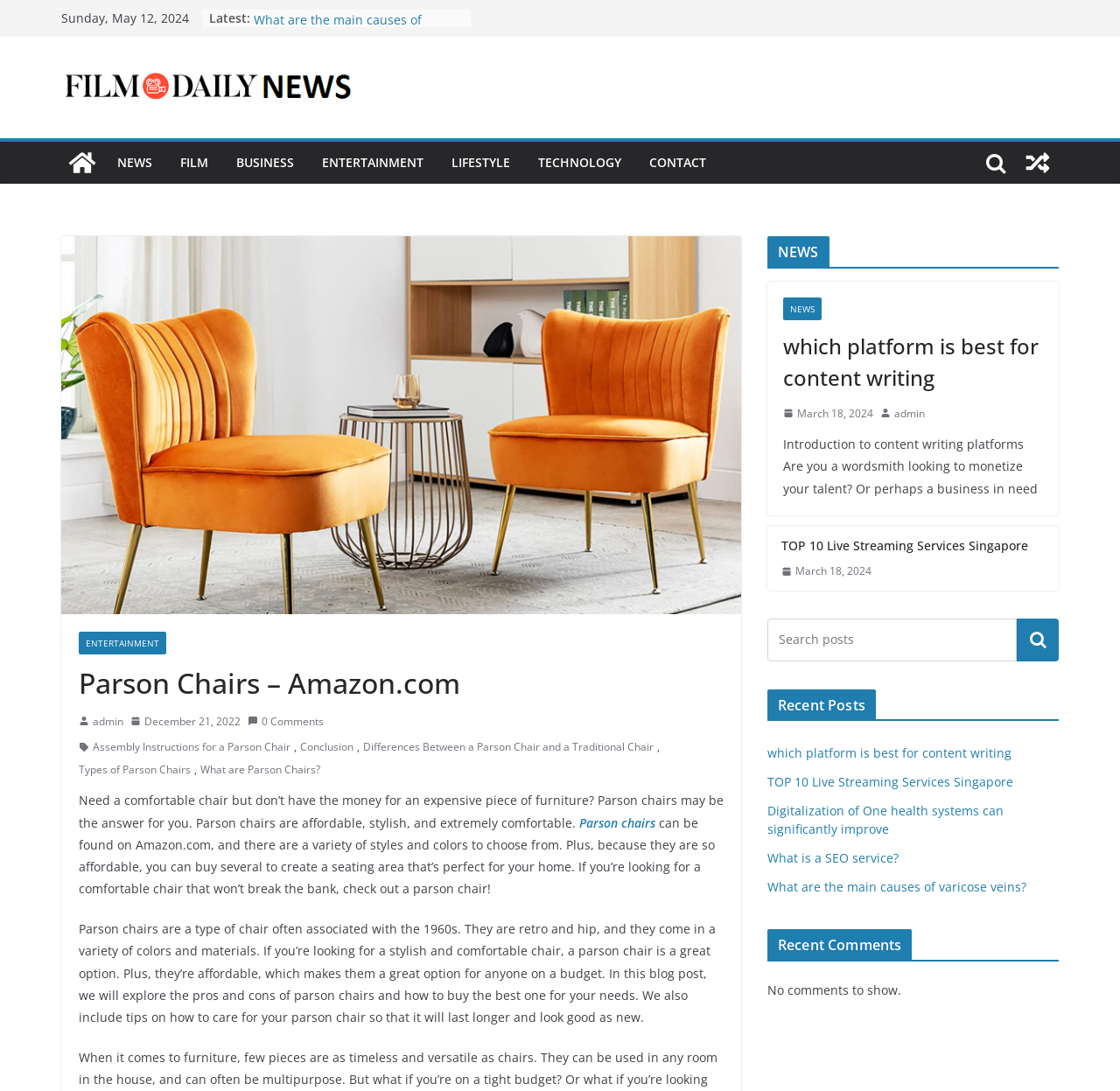Please determine the bounding box coordinates of the element's region to click in order to carry out the following instruction: "Click on the 'Film Daily News' link". The coordinates should be four float numbers between 0 and 1, i.e., [left, top, right, bottom].

[0.055, 0.052, 0.322, 0.107]